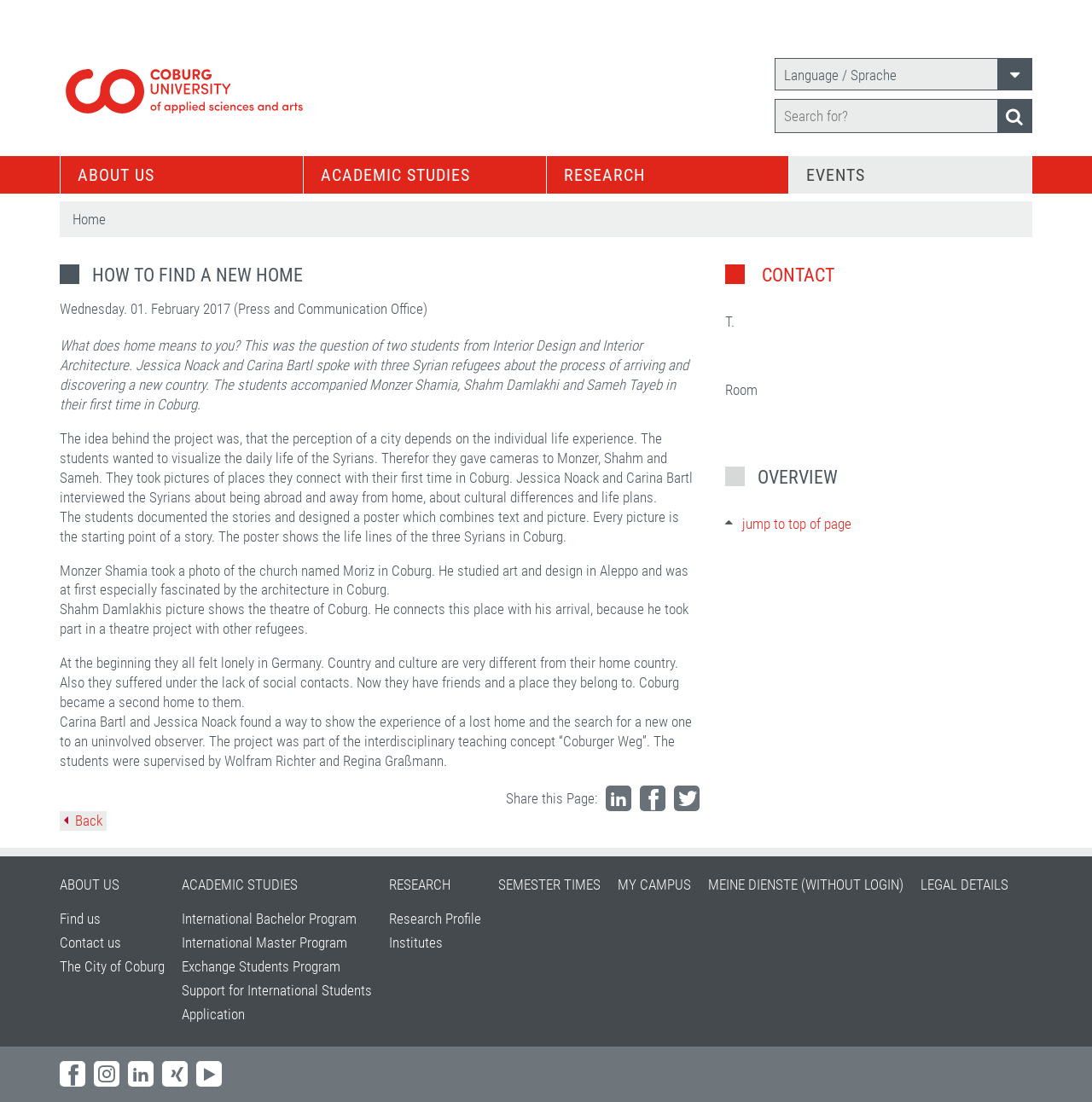What is the name of the project mentioned in the article?
Please use the image to provide a one-word or short phrase answer.

Coburger Weg